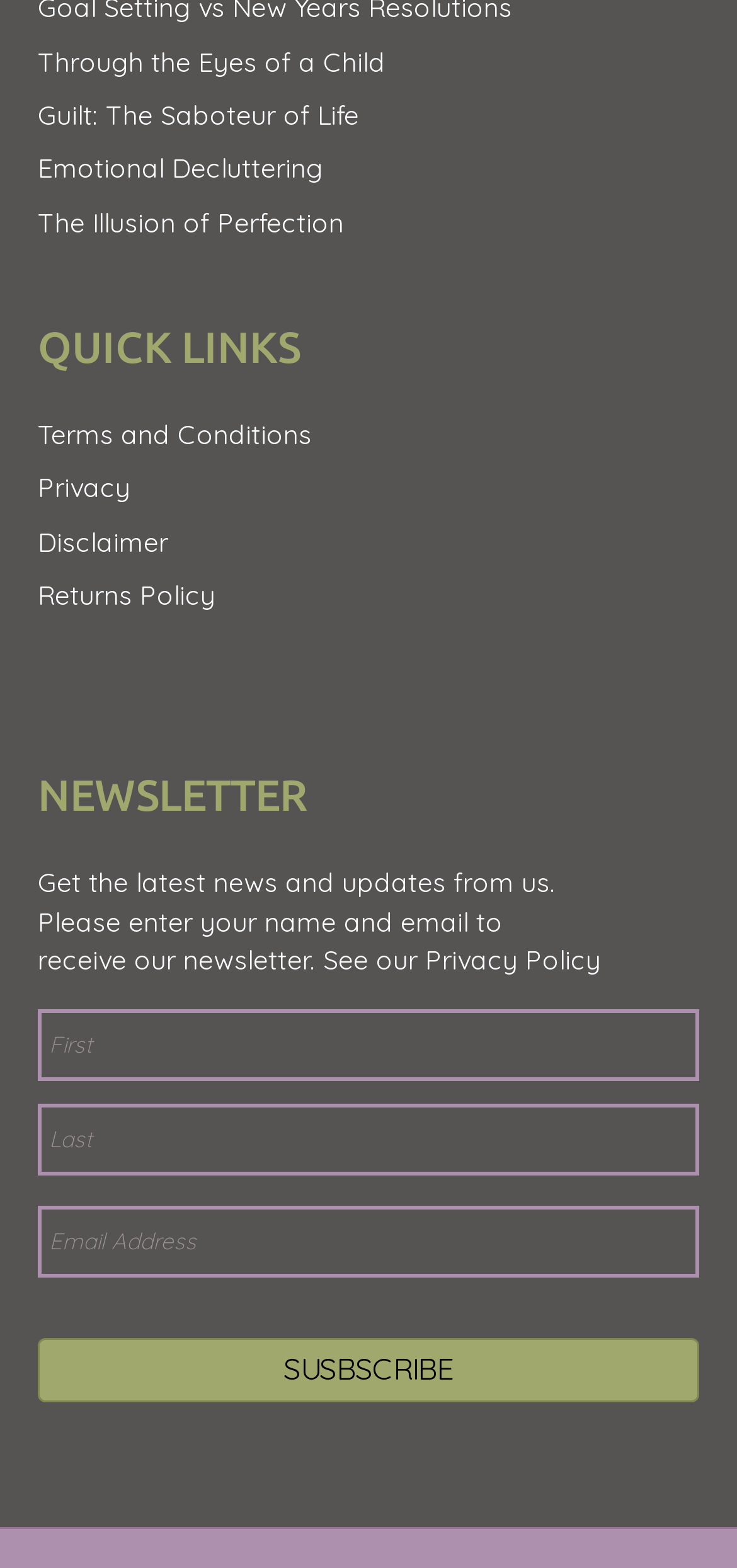What is required to subscribe to the newsletter?
Please answer using one word or phrase, based on the screenshot.

Name and email